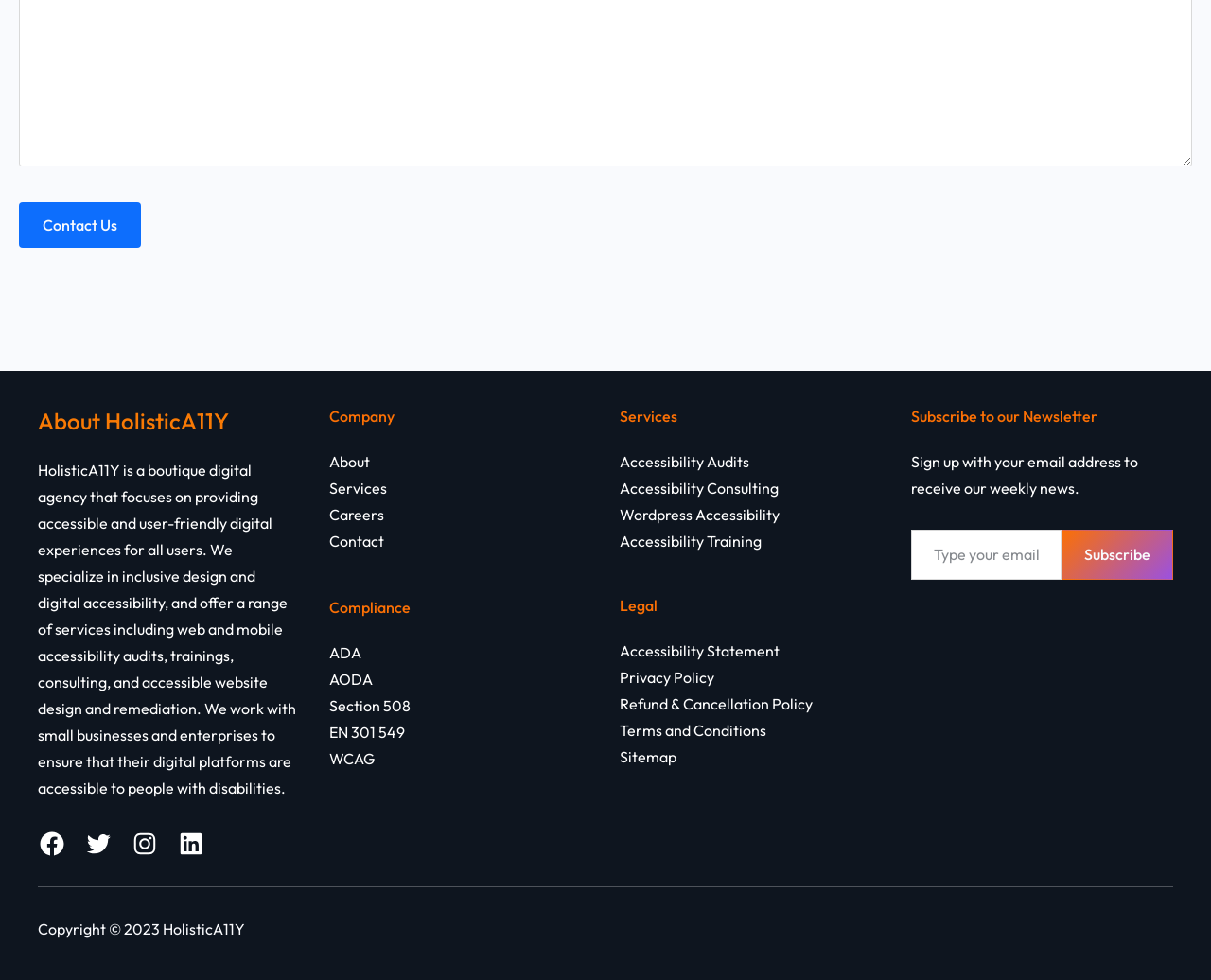Please locate the bounding box coordinates of the element that should be clicked to complete the given instruction: "Click Contact Us".

[0.016, 0.207, 0.116, 0.253]